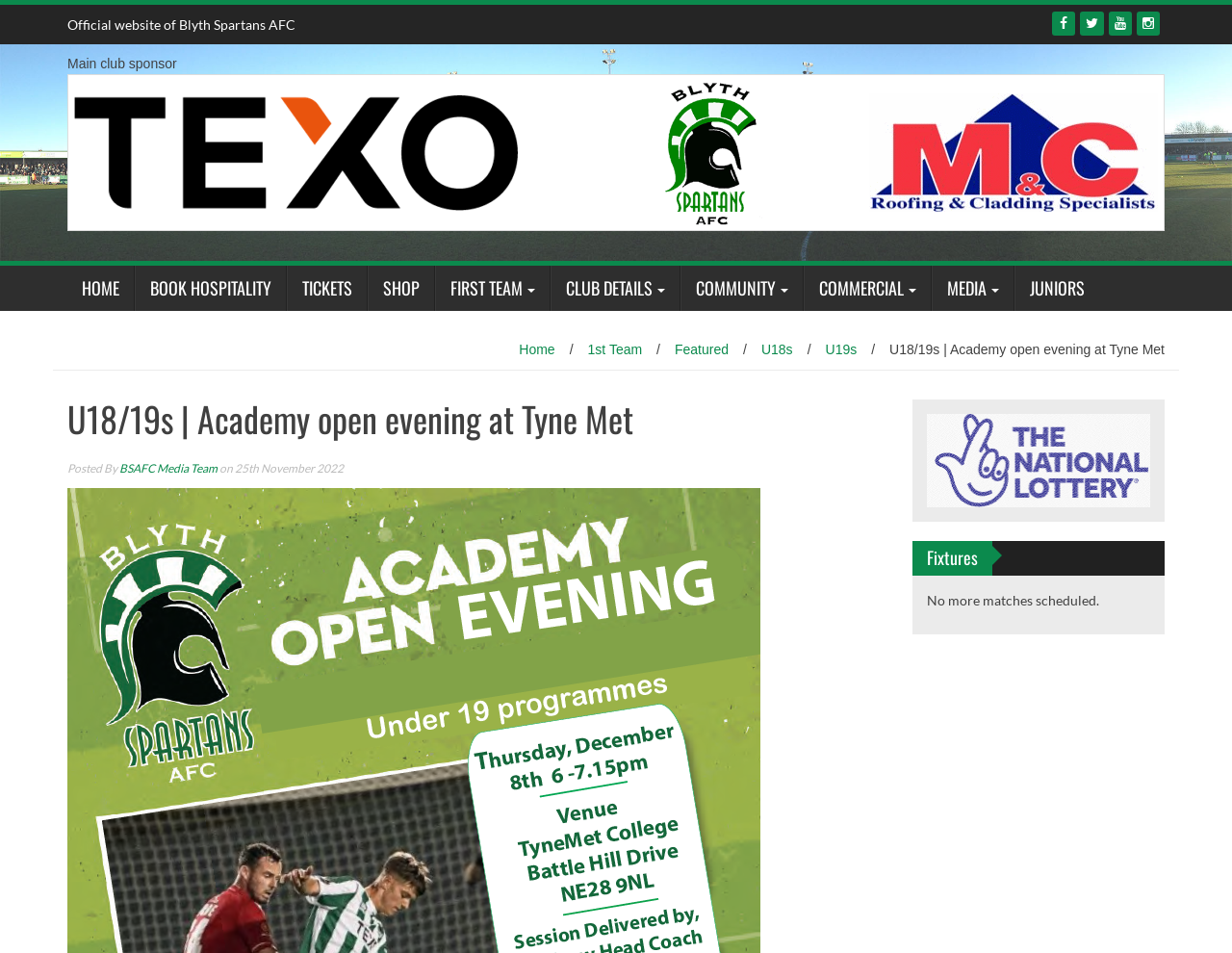Provide a one-word or brief phrase answer to the question:
What is the status of the fixtures?

No more matches scheduled